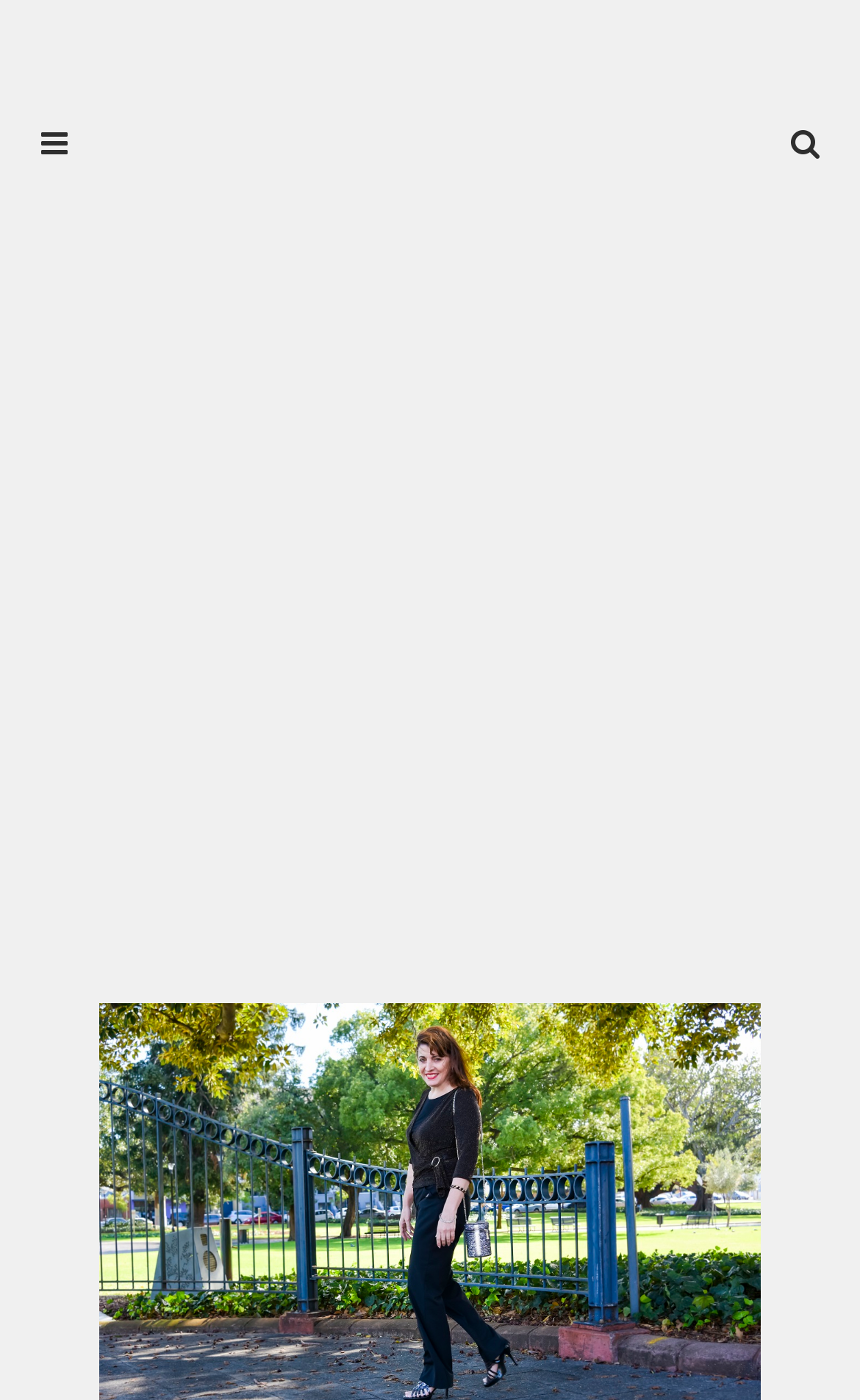What is embedded within the insertion element?
Carefully examine the image and provide a detailed answer to the question.

Within the insertion element, I found an iframe element with a bounding box coordinate of [0.0, 0.189, 1.0, 0.701], which is labeled as 'Advertisement', indicating that it contains an advertisement.